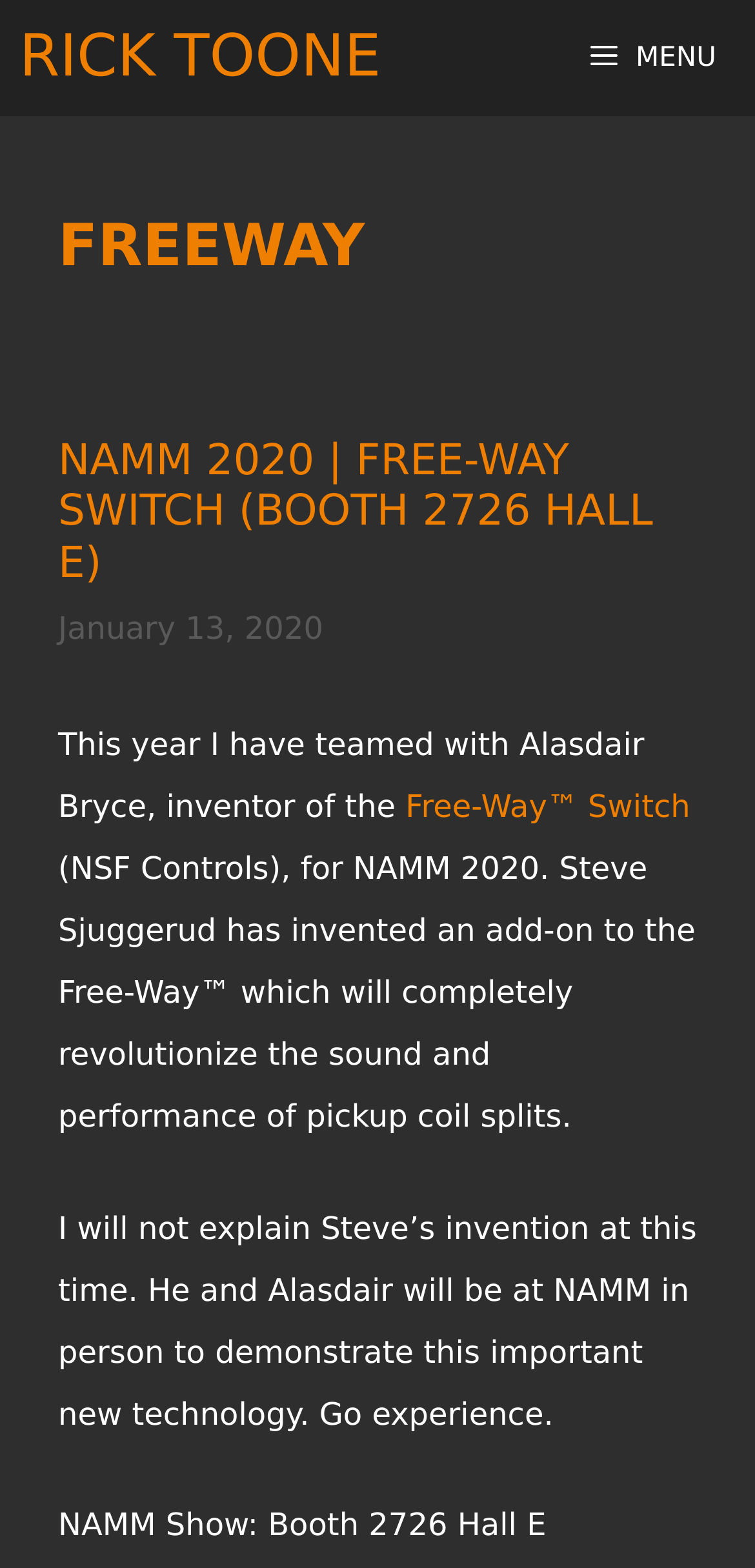How many people are mentioned as inventors?
Give a detailed and exhaustive answer to the question.

The webpage mentions two people as inventors: Alasdair Bryce, inventor of the Free-Way Switch, and Steve Sjuggerud, who invented an add-on to the Free-Way Switch.